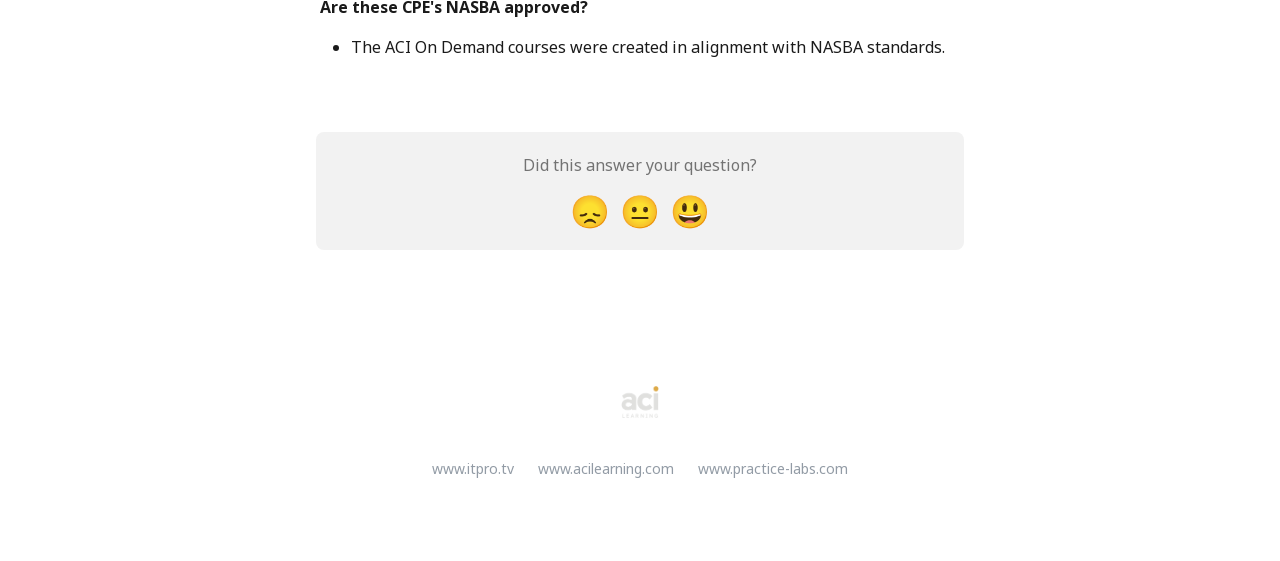Respond with a single word or phrase to the following question:
How many links are present in the footer?

5